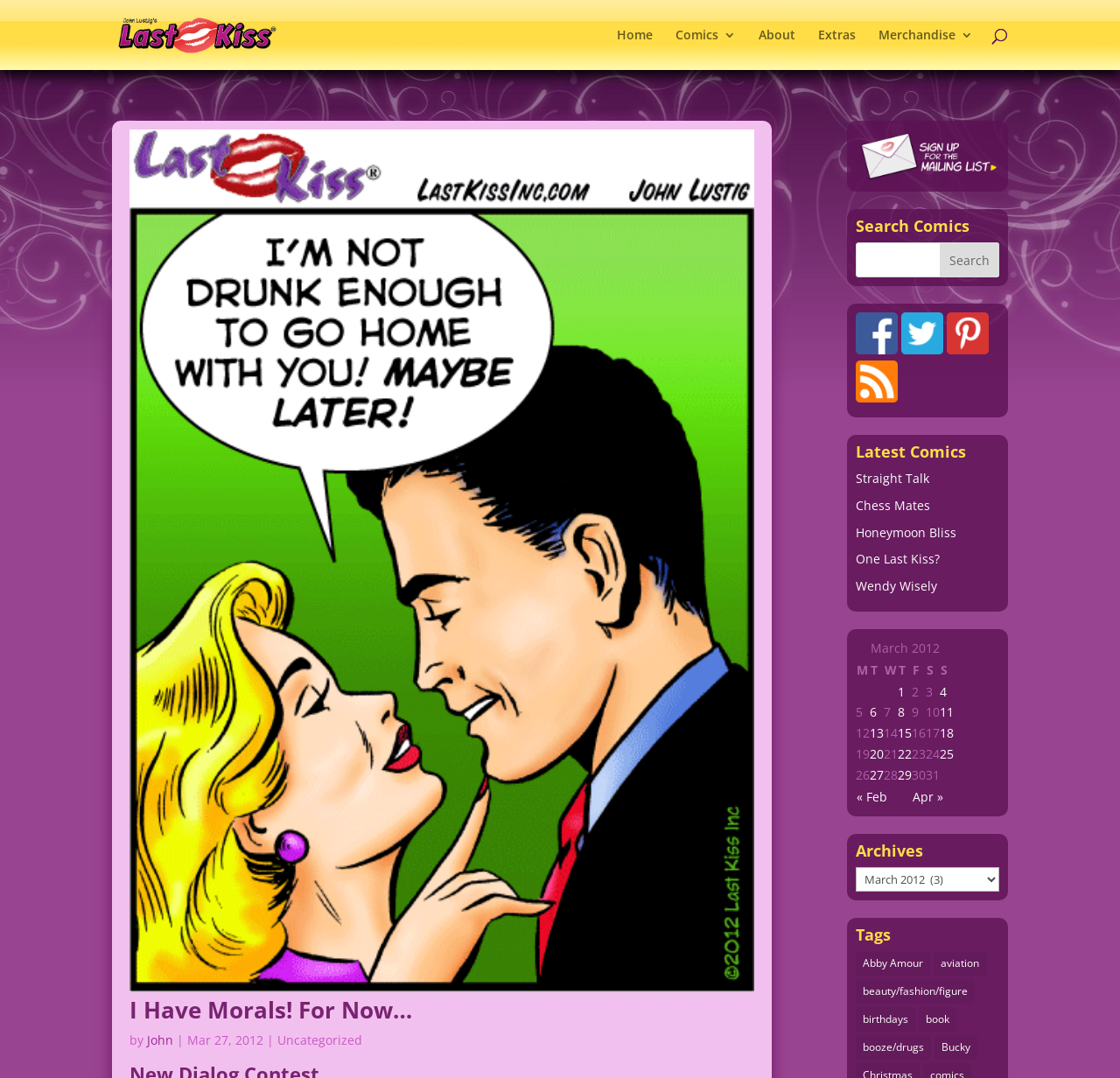Specify the bounding box coordinates of the area to click in order to follow the given instruction: "download the paper."

None